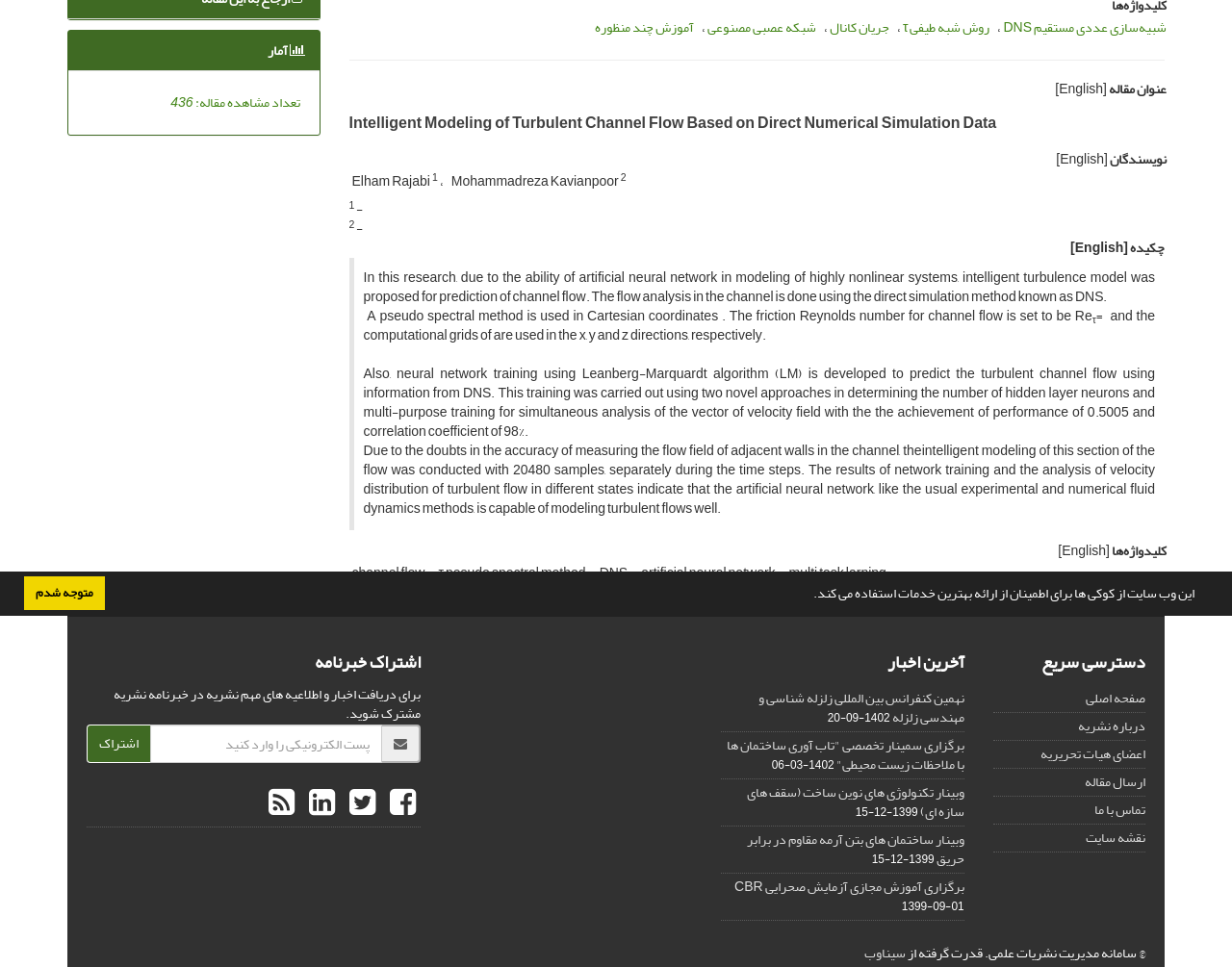Find the bounding box of the UI element described as follows: "ارسال مقاله".

[0.88, 0.795, 0.93, 0.822]